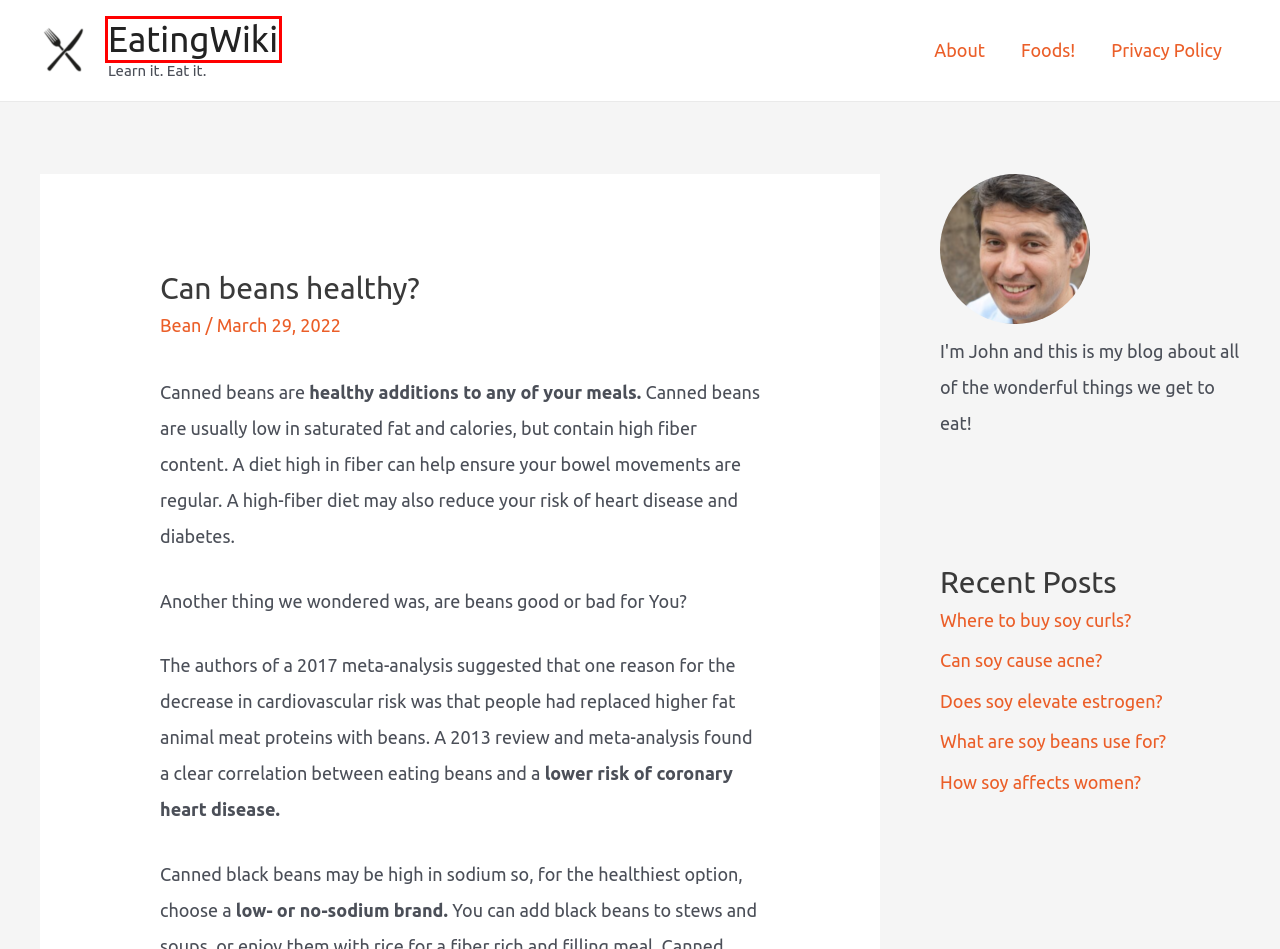Look at the screenshot of a webpage where a red bounding box surrounds a UI element. Your task is to select the best-matching webpage description for the new webpage after you click the element within the bounding box. The available options are:
A. Does soy elevate estrogen? - EatingWiki
B. About - EatingWiki
C. How soy affects women? - EatingWiki
D. Bean - EatingWiki
E. Privacy Policy - EatingWiki
F. EatingWiki - Learn it. Eat it.
G. Foods! - EatingWiki
H. Can soy cause acne? - EatingWiki

F